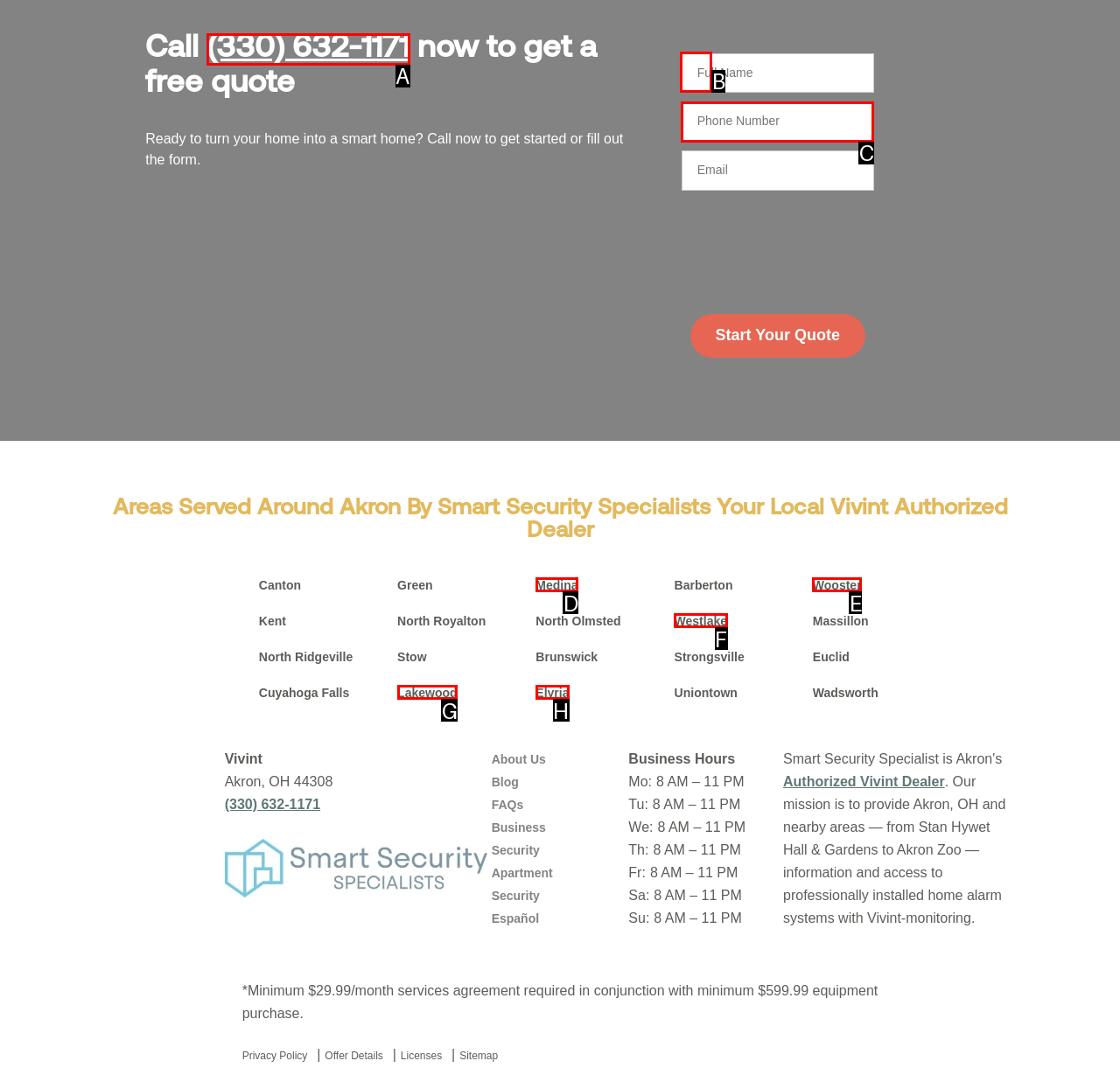Determine which HTML element should be clicked for this task: Call the phone number
Provide the option's letter from the available choices.

A